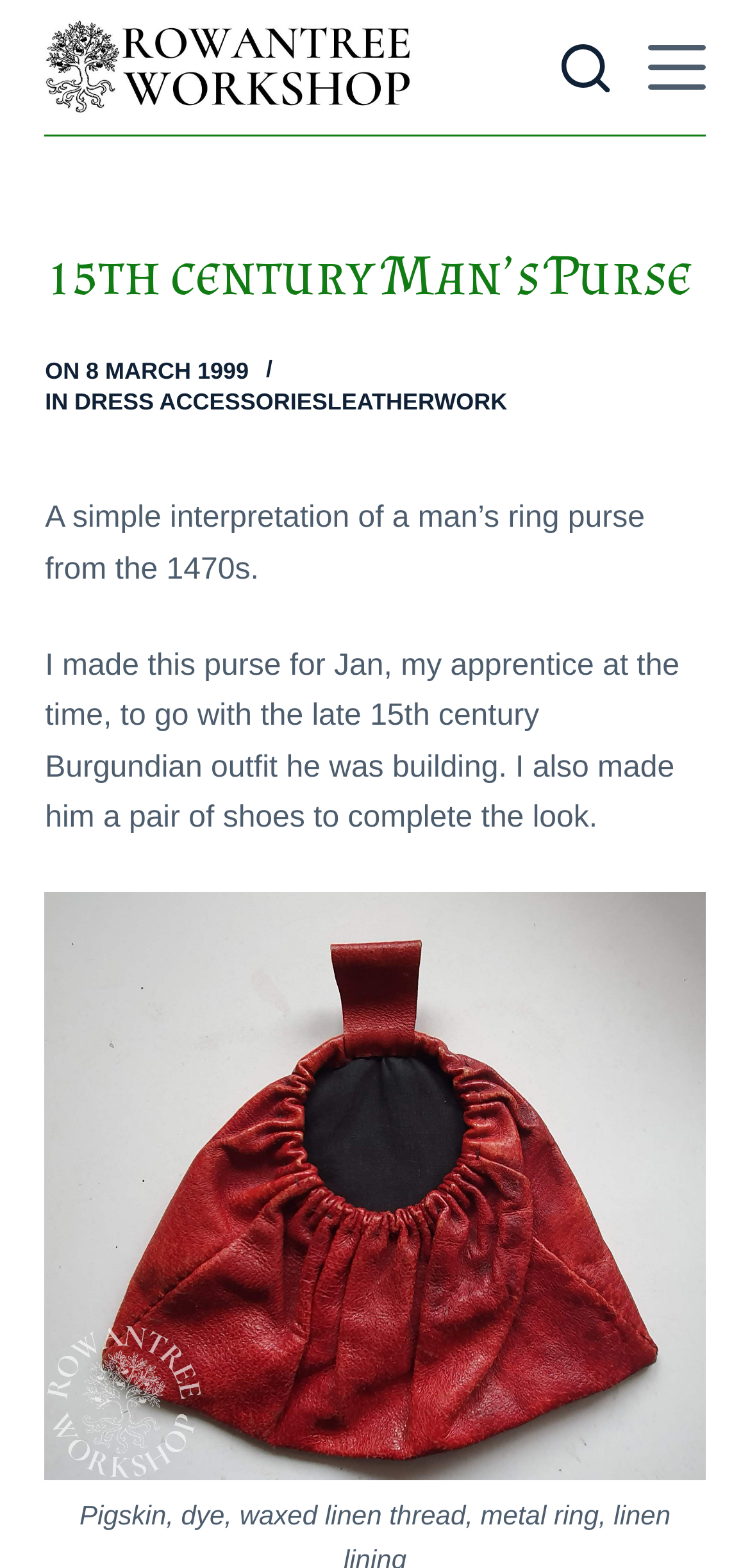Find and provide the bounding box coordinates for the UI element described here: "alt="Rowantree workshop logo"". The coordinates should be given as four float numbers between 0 and 1: [left, top, right, bottom].

[0.06, 0.012, 0.554, 0.074]